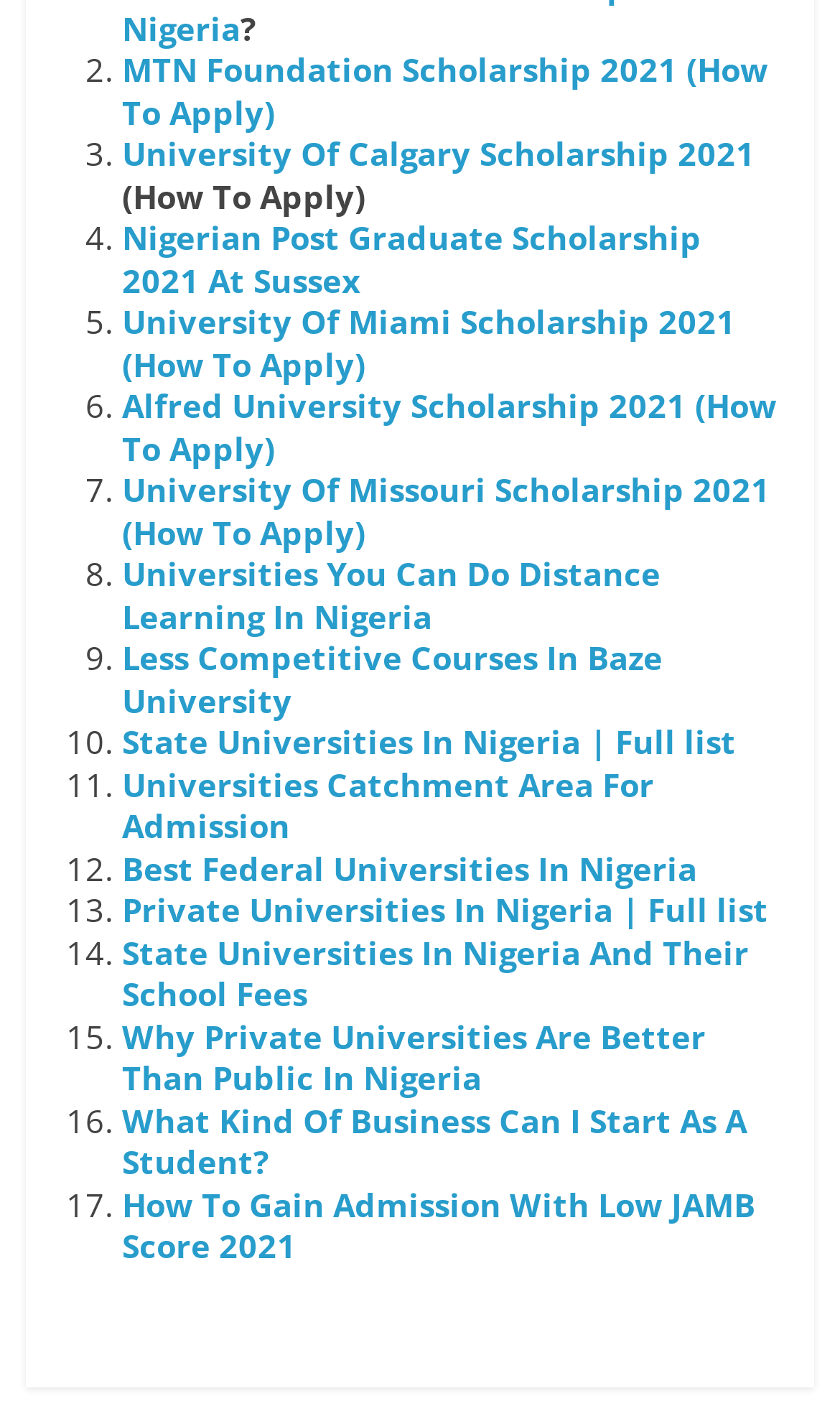Please specify the coordinates of the bounding box for the element that should be clicked to carry out this instruction: "Explore Nigerian Post Graduate Scholarship 2021 At Sussex". The coordinates must be four float numbers between 0 and 1, formatted as [left, top, right, bottom].

[0.145, 0.152, 0.835, 0.212]